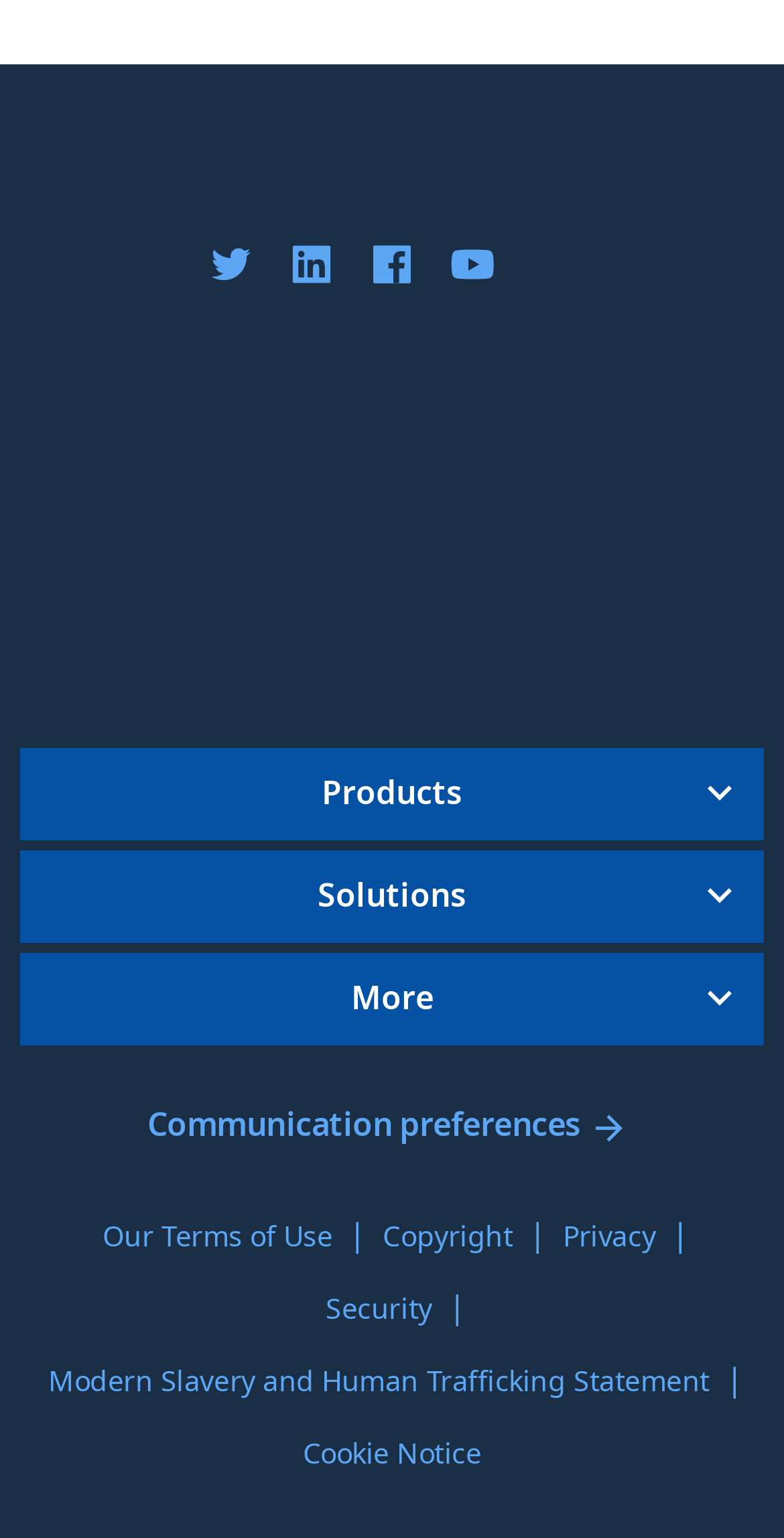Could you indicate the bounding box coordinates of the region to click in order to complete this instruction: "Follow RWS on Twitter".

[0.259, 0.157, 0.331, 0.194]